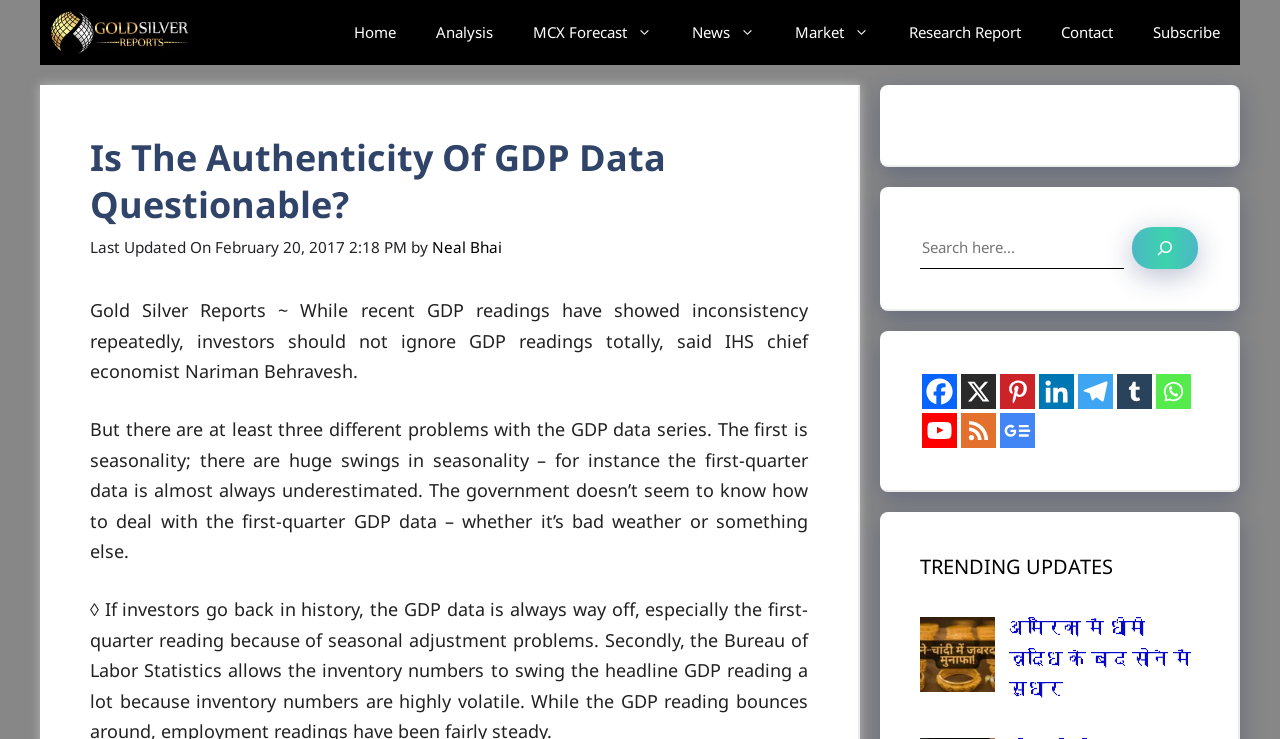Locate the bounding box coordinates of the segment that needs to be clicked to meet this instruction: "Follow on Facebook".

[0.72, 0.506, 0.748, 0.553]